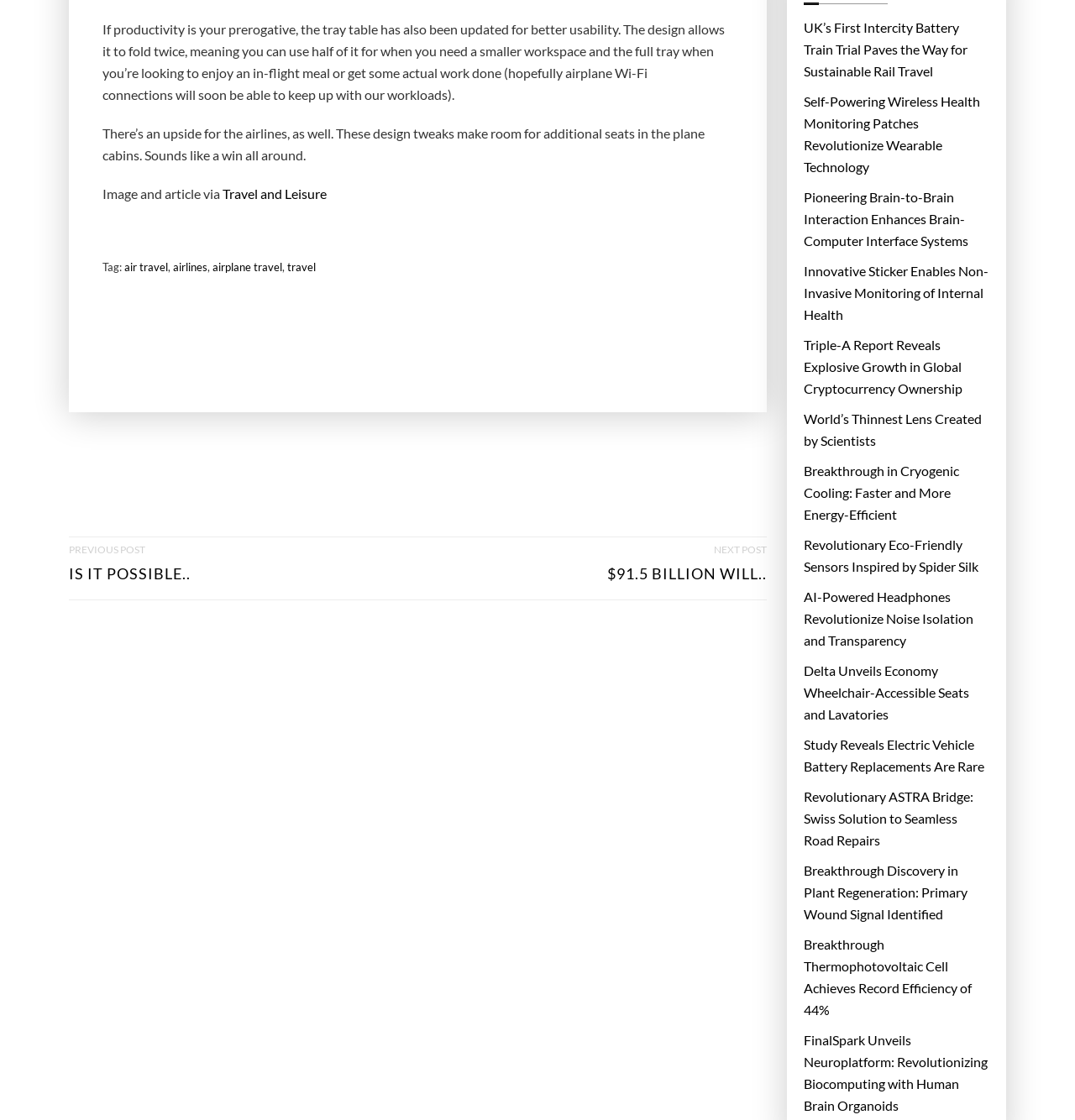Locate the bounding box coordinates of the segment that needs to be clicked to meet this instruction: "Read the article about air travel".

[0.207, 0.163, 0.304, 0.183]